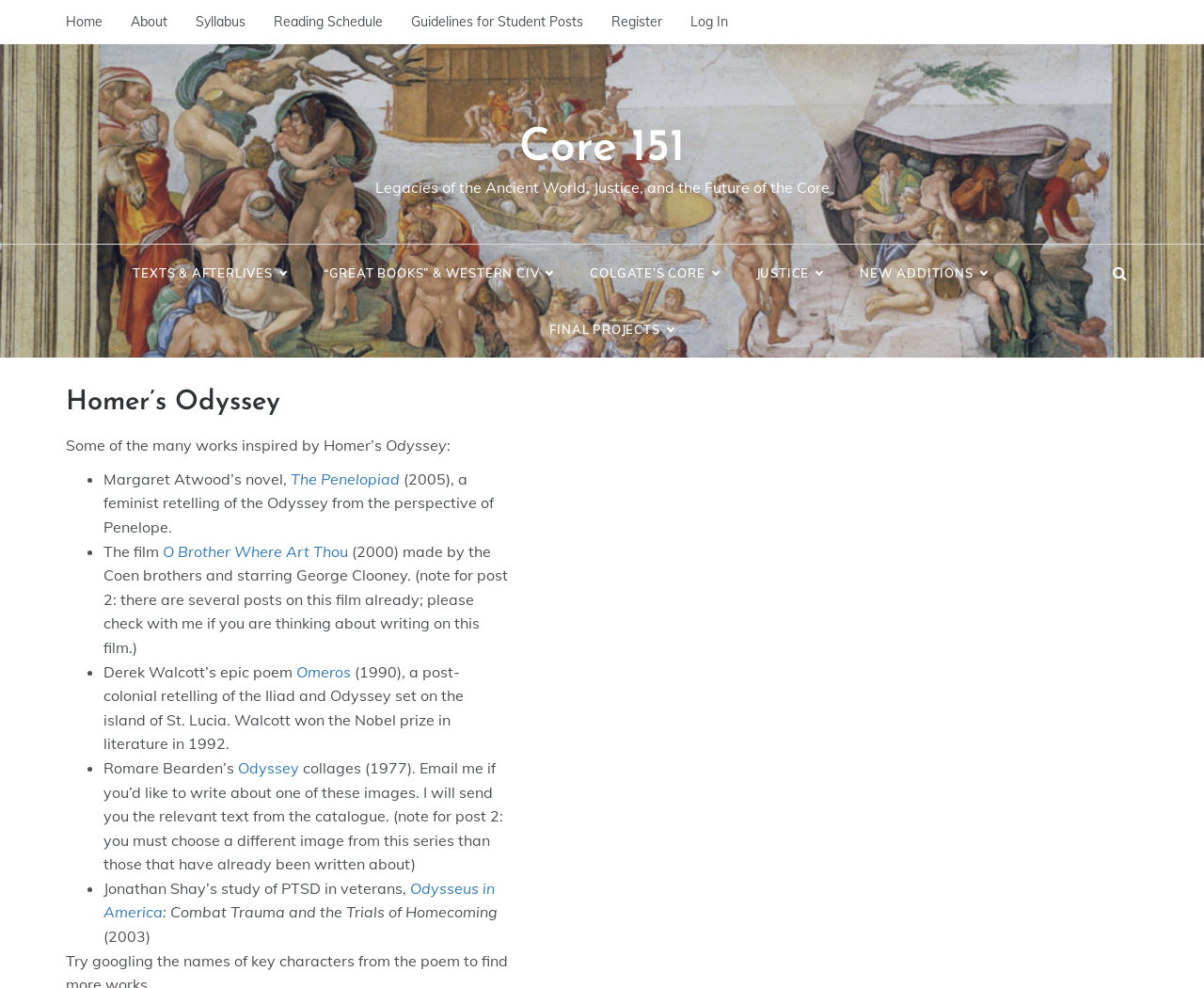Extract the bounding box coordinates for the UI element described as: "Omeros".

[0.246, 0.67, 0.291, 0.689]